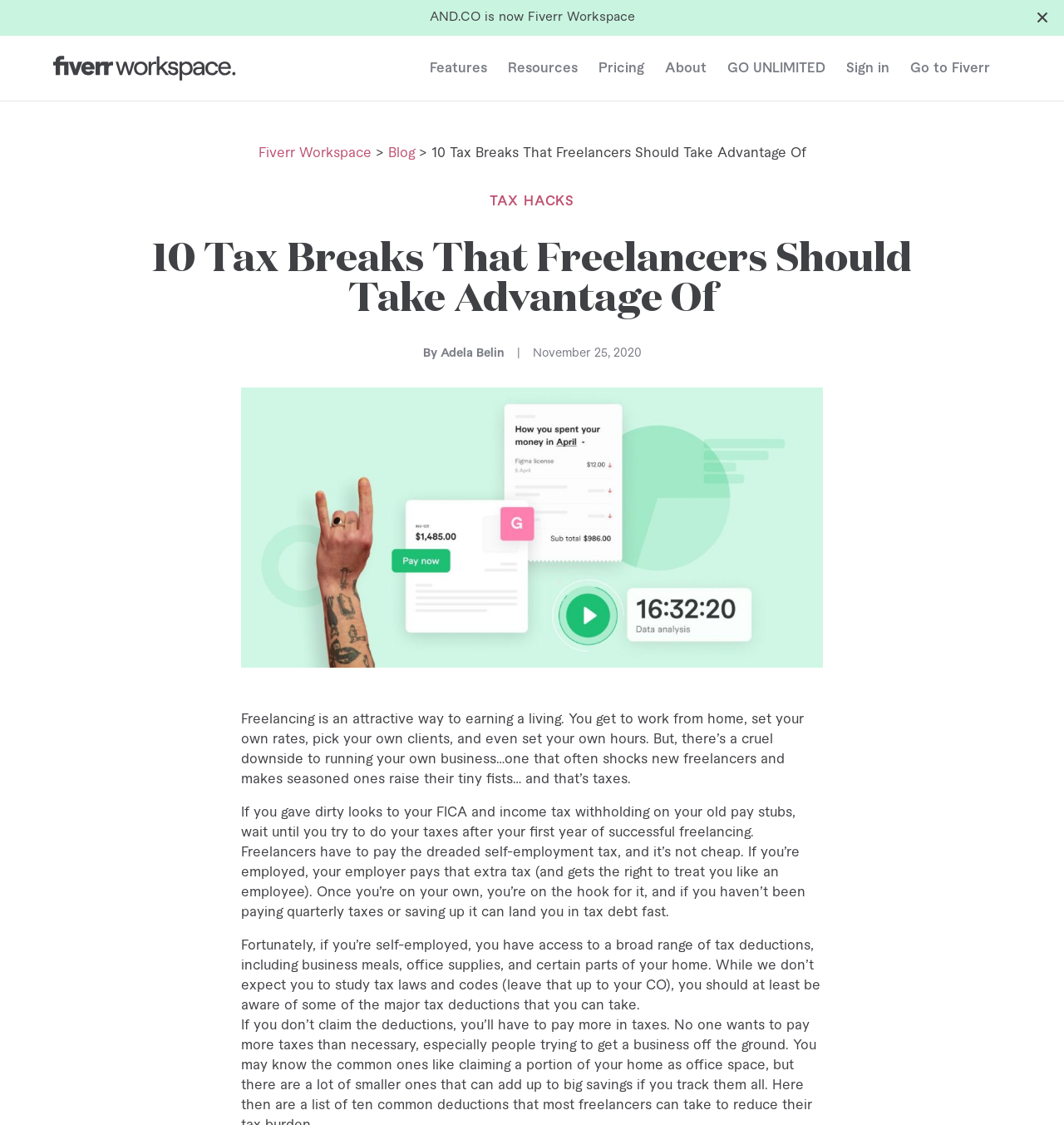Respond to the question below with a single word or phrase:
Who is the author of the article?

Adela Belin